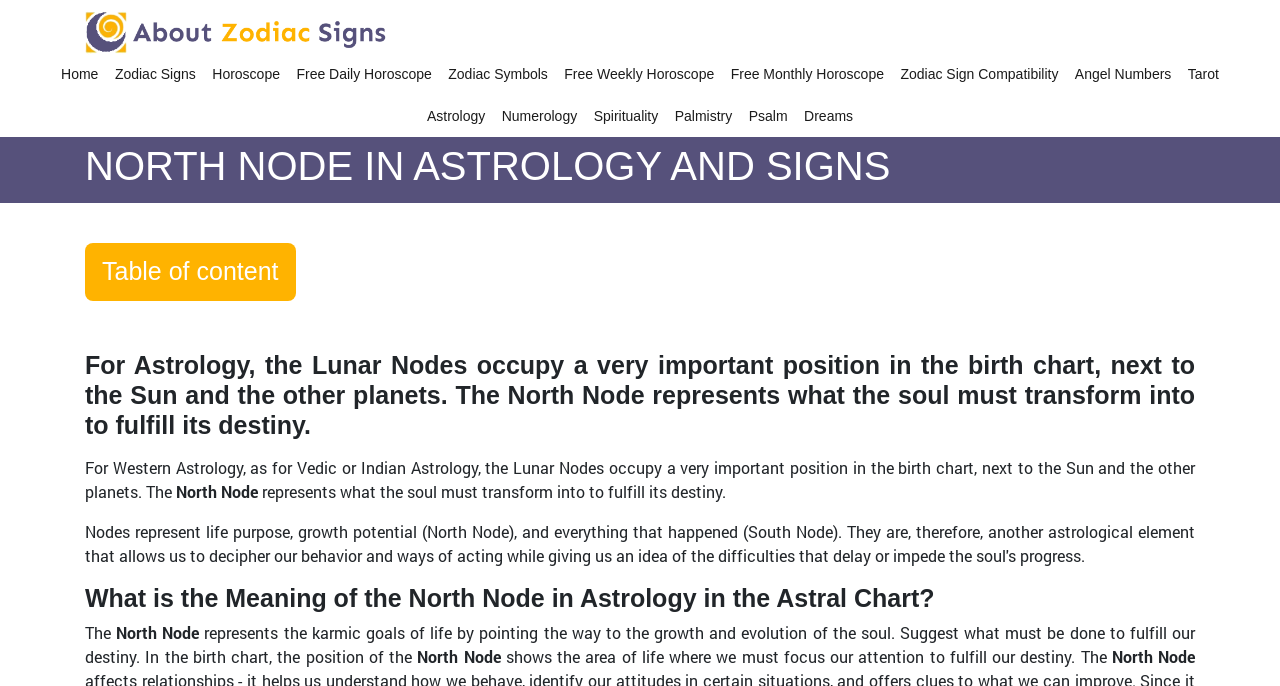Pinpoint the bounding box coordinates for the area that should be clicked to perform the following instruction: "Click on the link to view Free Daily Horoscope".

[0.232, 0.077, 0.337, 0.138]